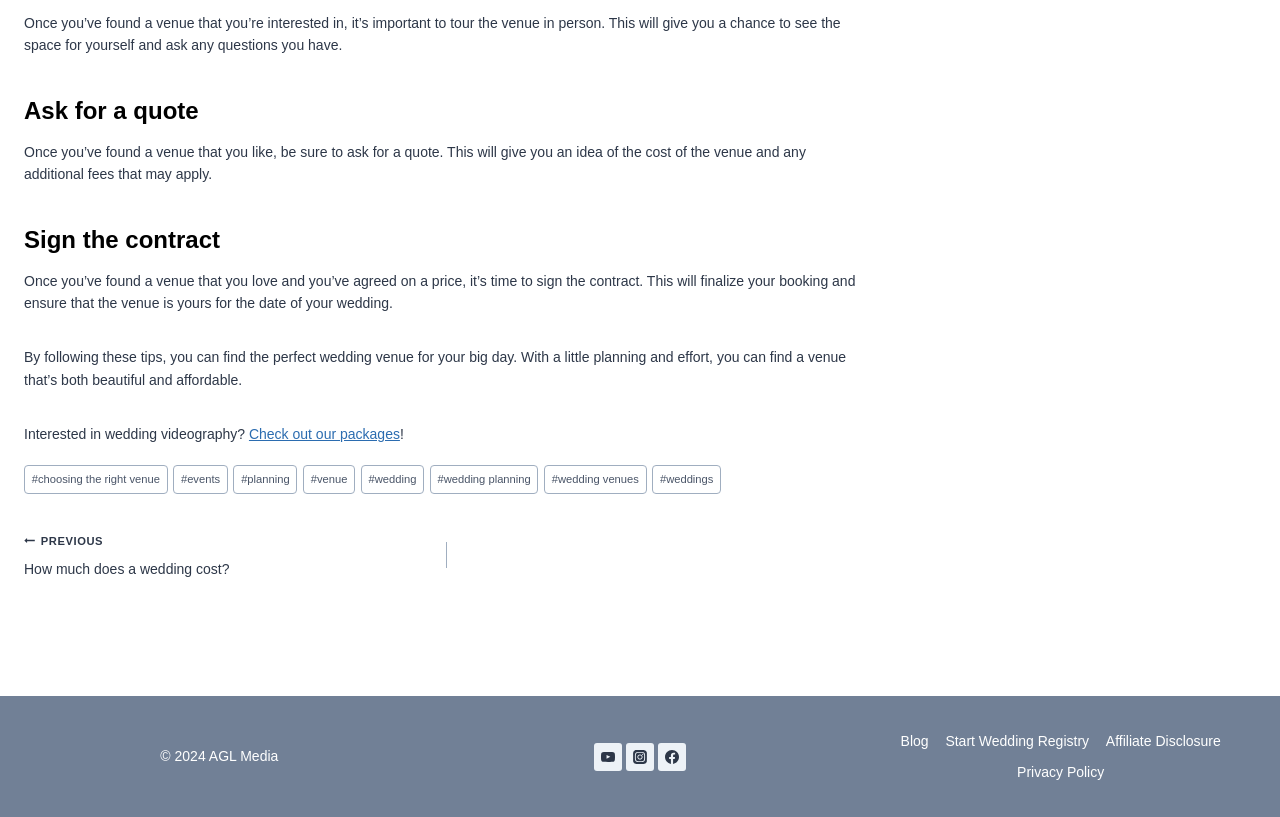What is the copyright year mentioned at the bottom of the webpage?
Please provide a single word or phrase as the answer based on the screenshot.

2024